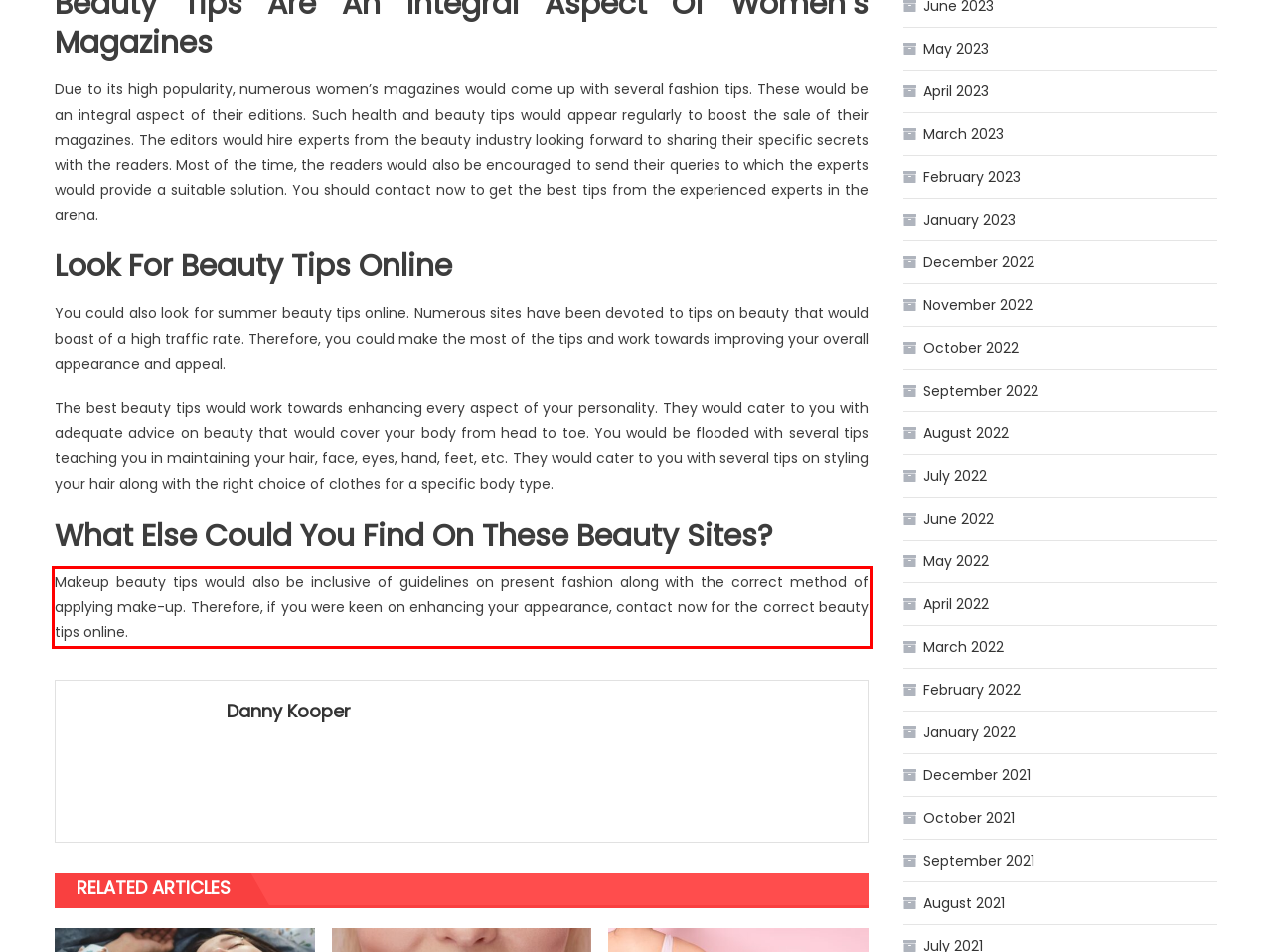Observe the screenshot of the webpage, locate the red bounding box, and extract the text content within it.

Makeup beauty tips would also be inclusive of guidelines on present fashion along with the correct method of applying make-up. Therefore, if you were keen on enhancing your appearance, contact now for the correct beauty tips online.